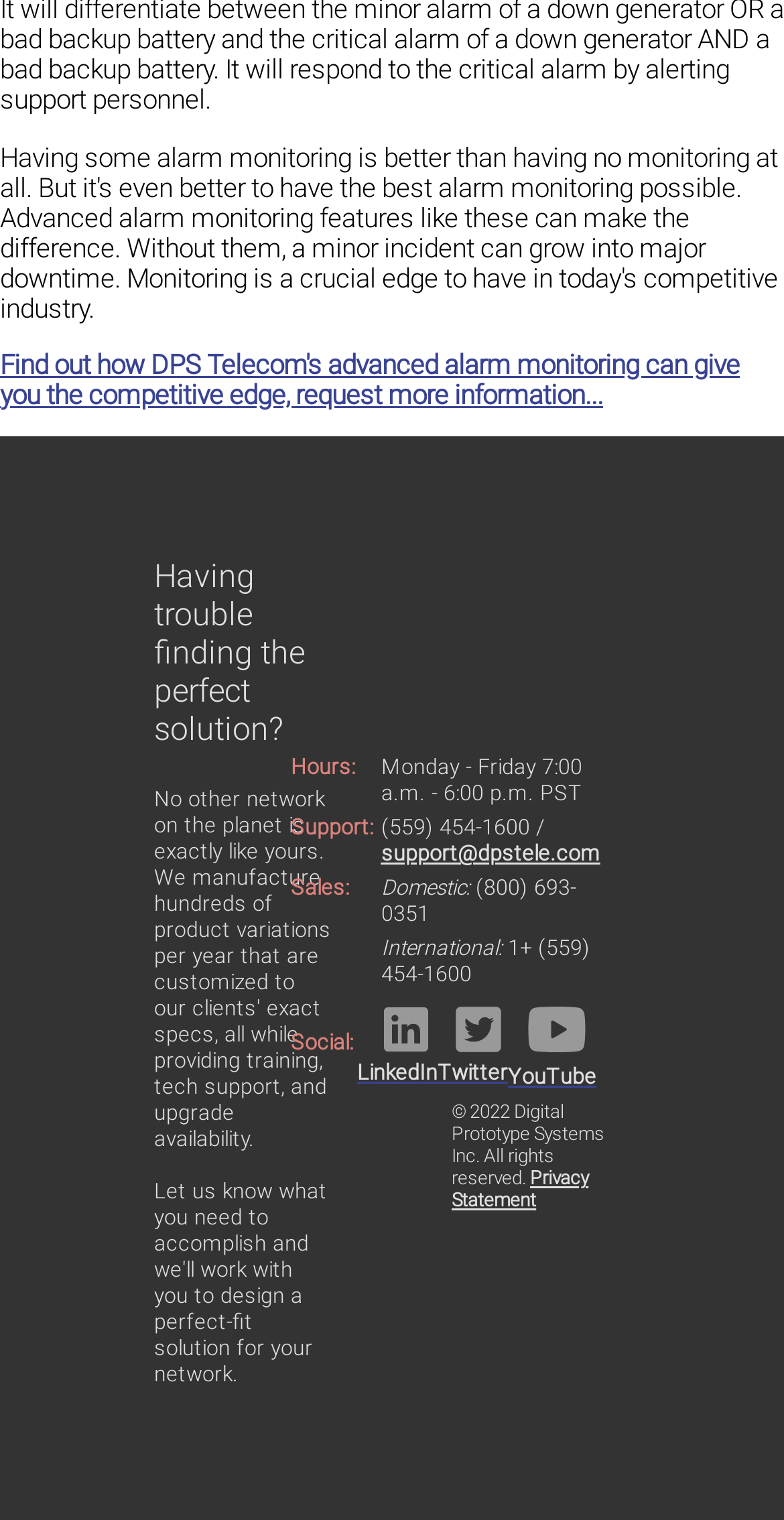Provide a single word or phrase to answer the given question: 
What is the company's email address for support?

support@dpstele.com